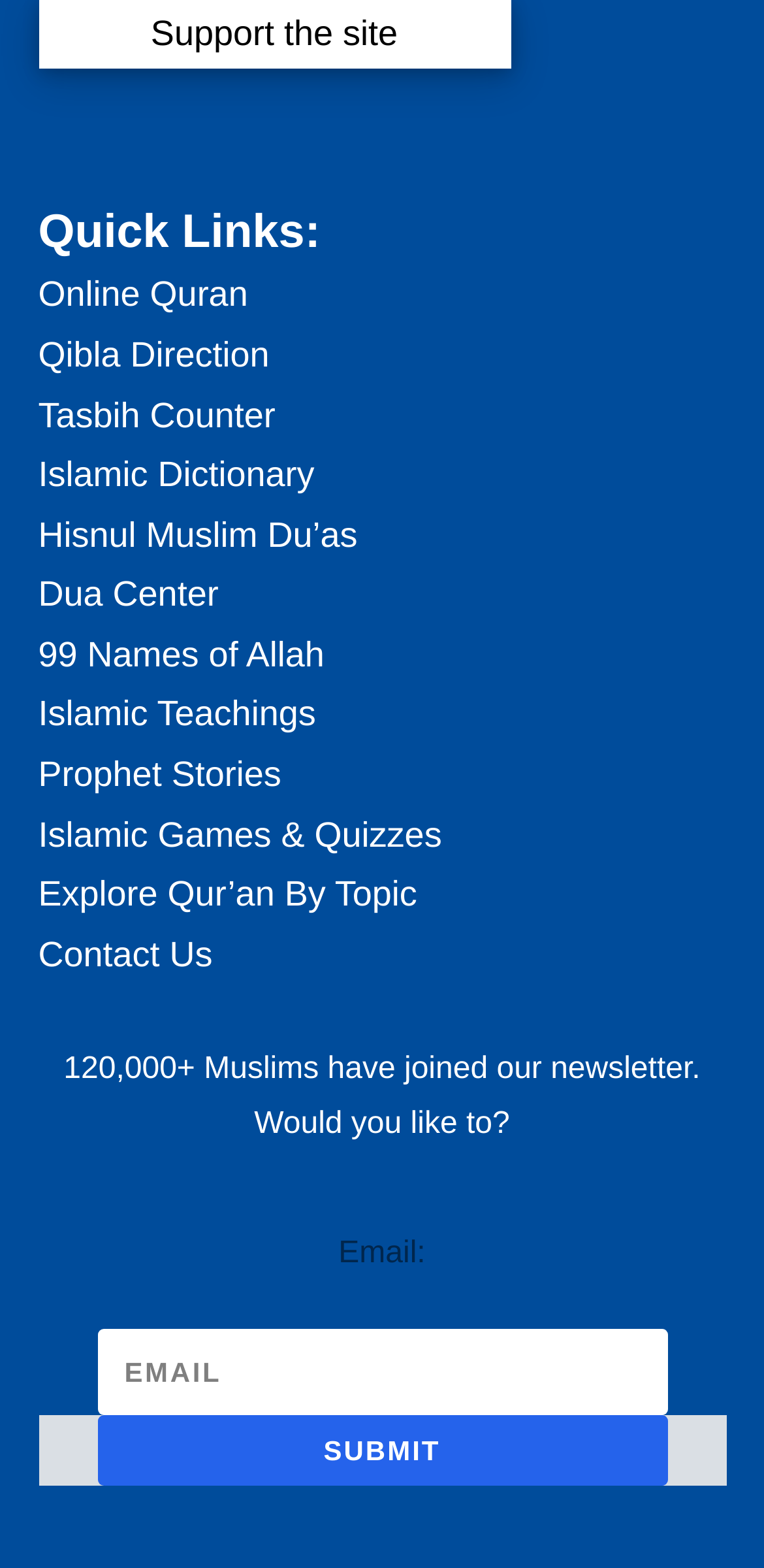Use a single word or phrase to answer the question: 
What is the purpose of the 'Support the site' link?

Donate to the website